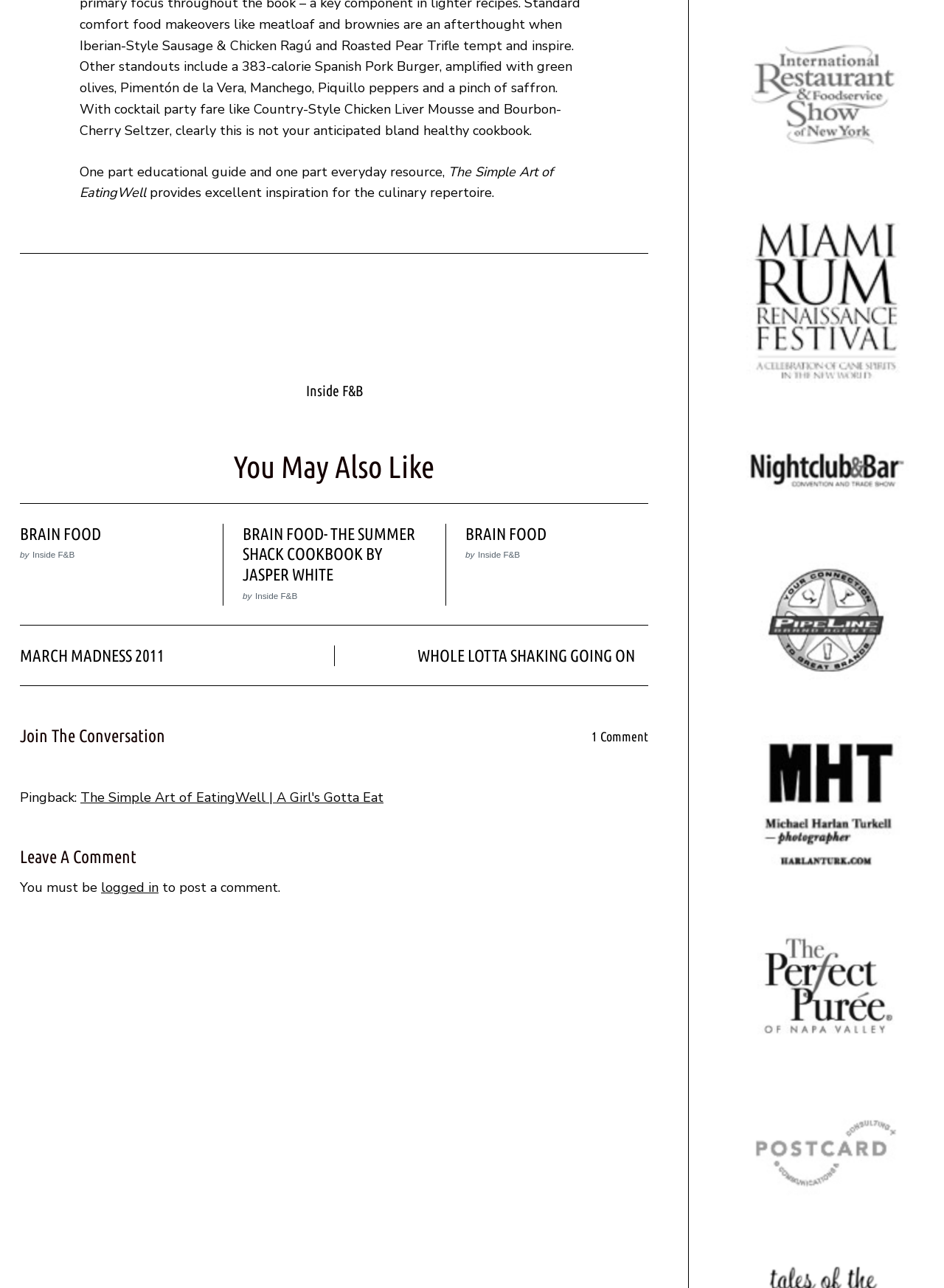Please determine the bounding box coordinates of the element to click in order to execute the following instruction: "Click on 'MARCH MADNESS 2011'". The coordinates should be four float numbers between 0 and 1, specified as [left, top, right, bottom].

[0.021, 0.501, 0.333, 0.517]